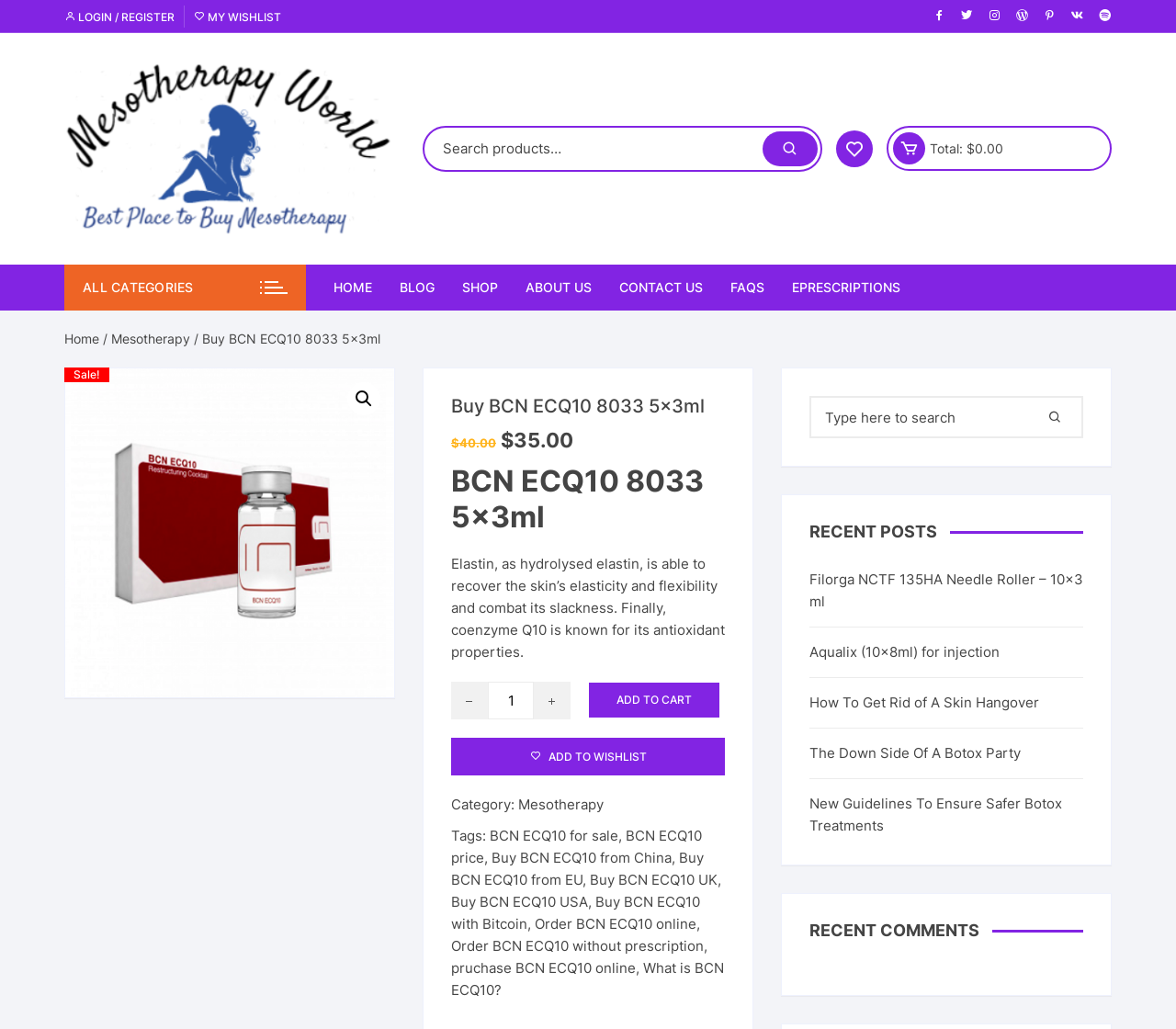Provide a thorough description of the webpage's content and layout.

This webpage is about a product called BCN ECQ10 8033 5x3ml, which is a regenerative skin treatment for surface areas with aging signs and stretch marks. The page has a navigation menu at the top with links to login, register, and access the wishlist. There are also social media links and a search bar.

Below the navigation menu, there is a section with a logo and a search box. The logo is an image with the text "MesotherapyWorld". The search box has a placeholder text "Search products…" and a search button.

On the left side of the page, there is a menu with links to different categories, including "Home", "Blog", "Shop", "About Us", "Contact Us", "FAQs", and "E-prescriptions".

The main content of the page is about the product BCN ECQ10 8033 5x3ml. There is a heading with the product name, followed by a description of the product and its benefits. The product description mentions that it contains elastin and coenzyme Q10, which can help recover the skin's elasticity and flexibility and combat its slackness.

Below the product description, there is a section with pricing information, including the price of the product and a "Sale!" label. There are also buttons to add the product to the cart or wishlist.

On the right side of the page, there is a section with related products and recent posts. The related products section has links to other products, including Filorga NCTF 135HA Needle Roller and Aqualix. The recent posts section has links to blog articles, including "How To Get Rid of A Skin Hangover" and "The Down Side Of A Botox Party".

At the bottom of the page, there is a section with recent comments.